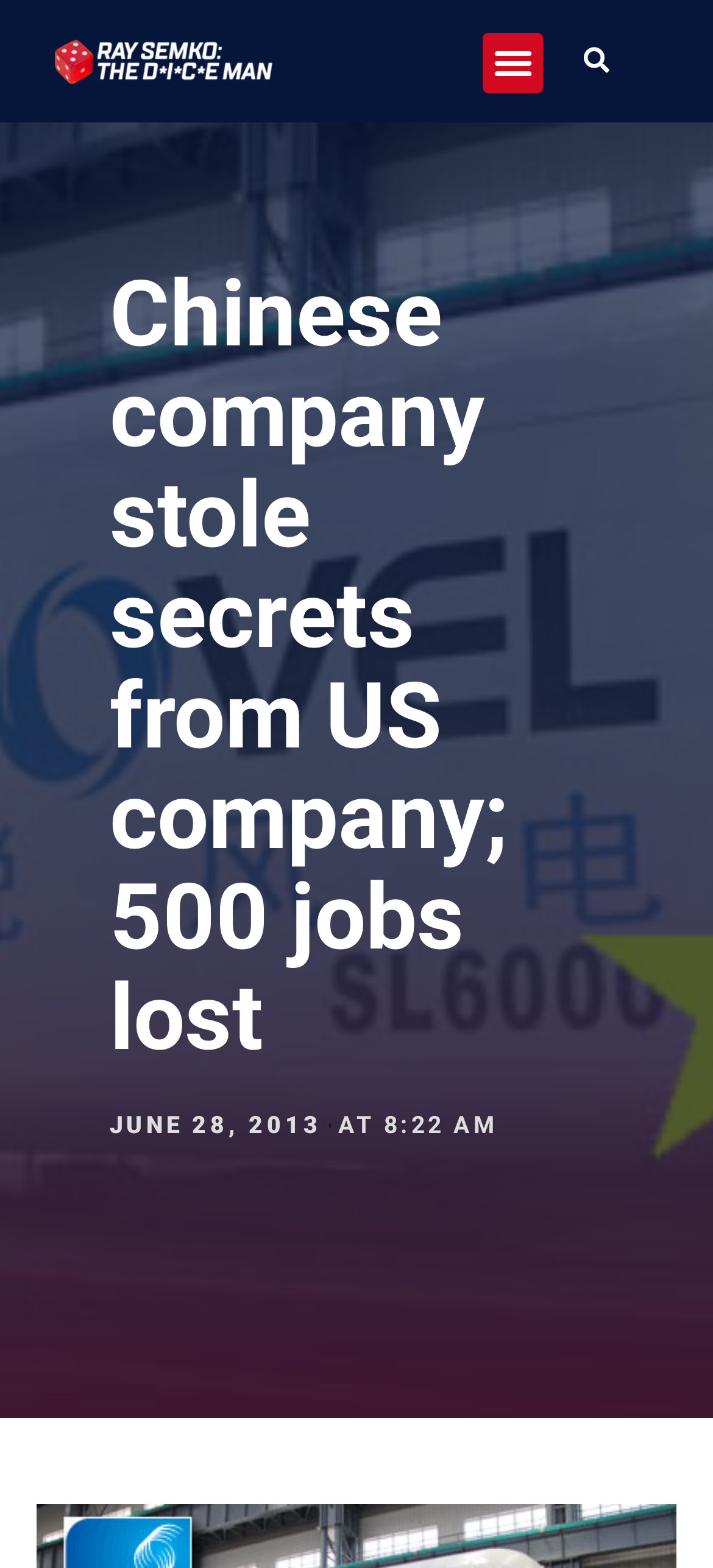Find the bounding box coordinates for the element described here: "June 28, 2013".

[0.154, 0.7, 0.451, 0.736]